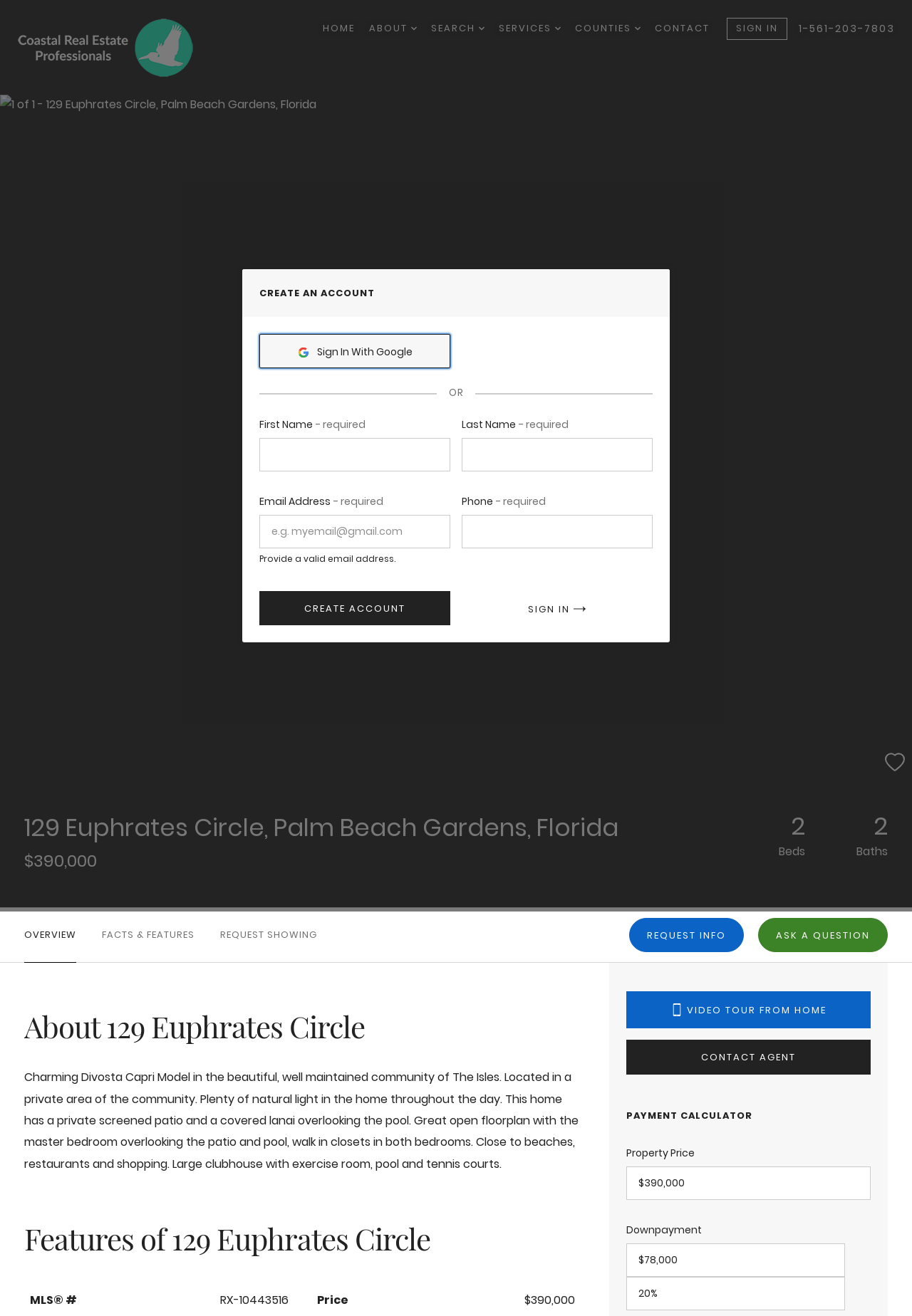Given the element description "parent_node: Phone- required name="phone"" in the screenshot, predict the bounding box coordinates of that UI element.

[0.506, 0.391, 0.716, 0.417]